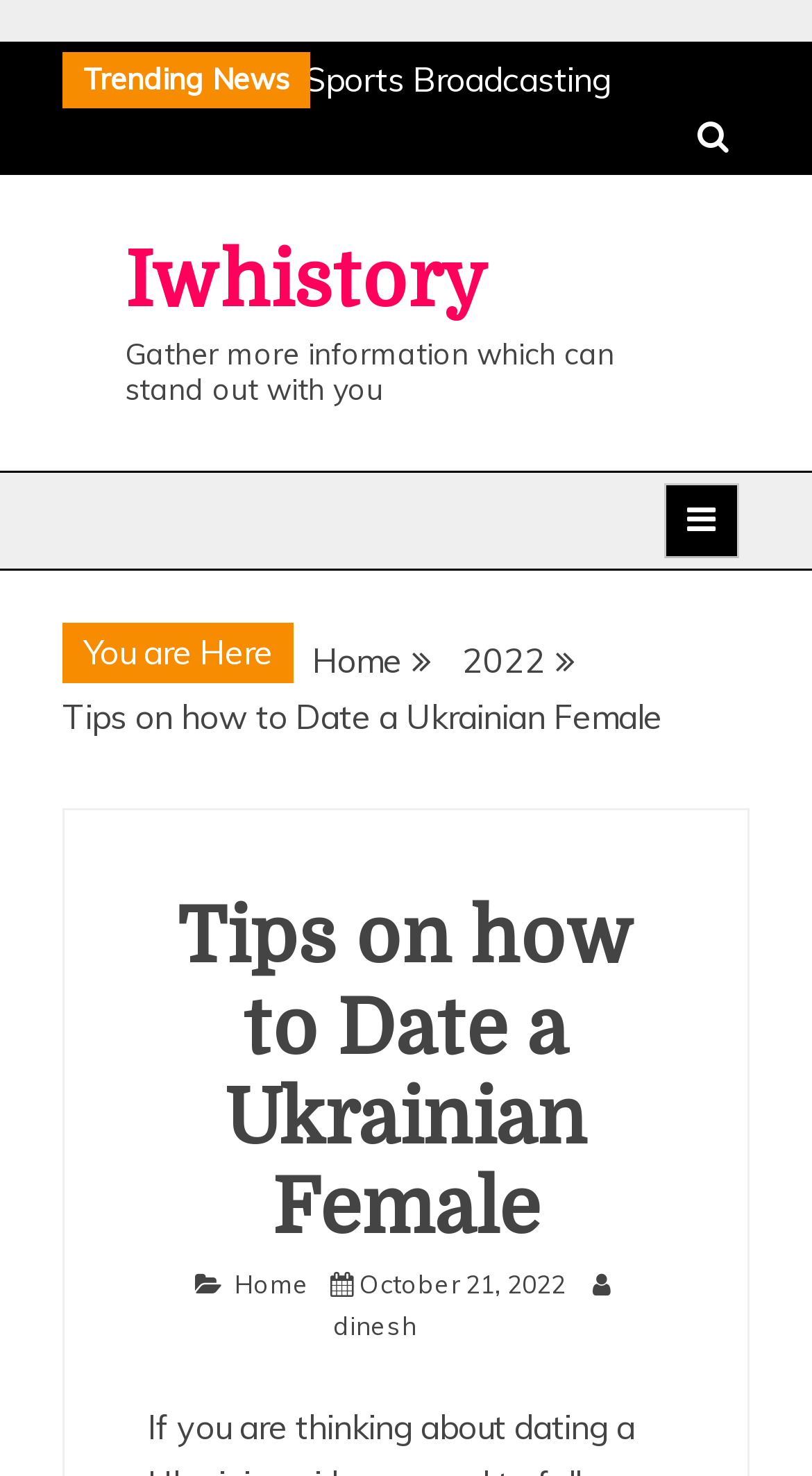What is the category of news on this webpage?
Give a detailed response to the question by analyzing the screenshot.

I determined the answer by looking at the StaticText element with the text 'Trending News' at the top of the webpage, which suggests that the news articles on this webpage are categorized as trending news.